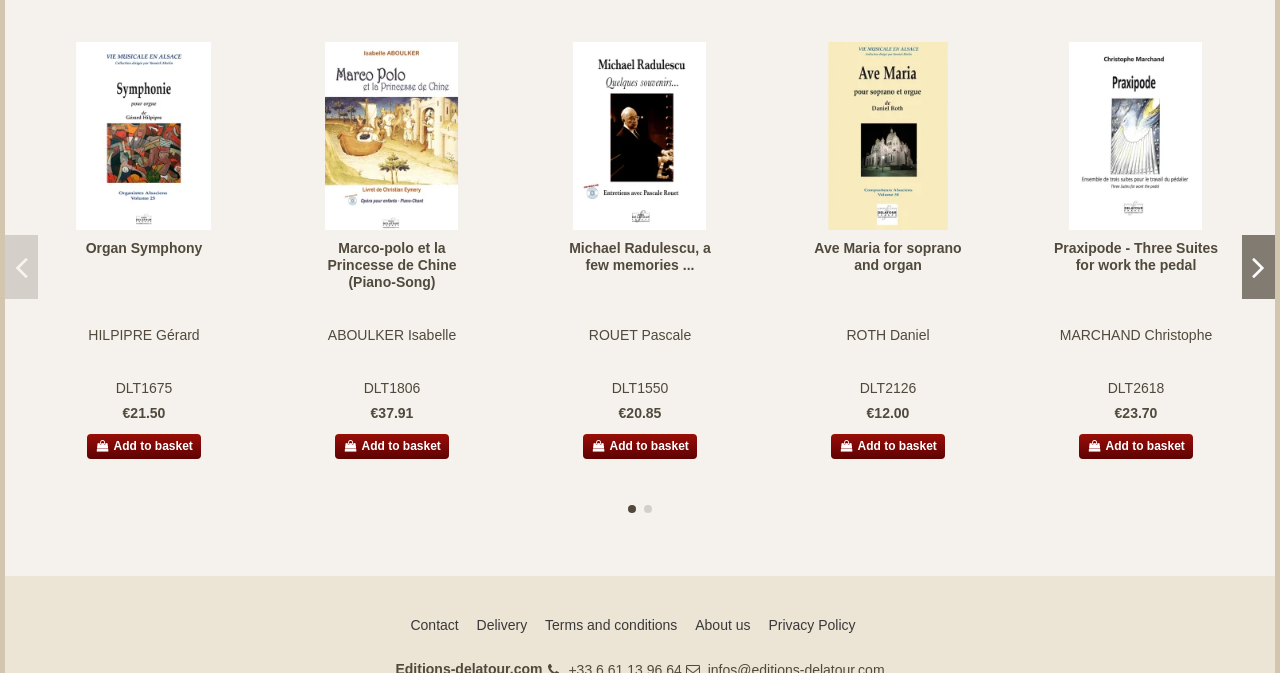From the details in the image, provide a thorough response to the question: What is the last link at the bottom of the webpage?

I looked at the links at the bottom of the webpage and found that the last link is 'Privacy Policy'.